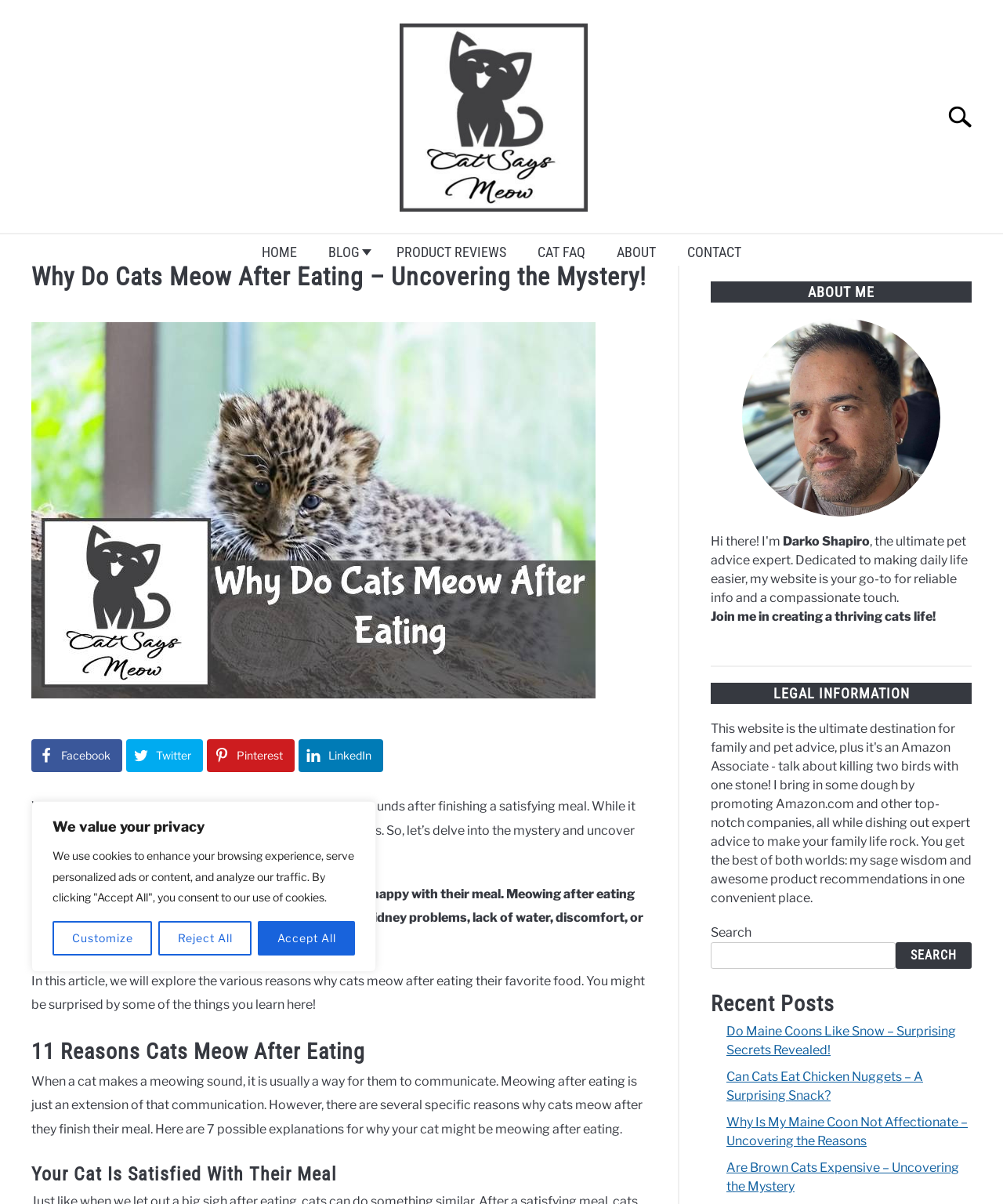Locate and provide the bounding box coordinates for the HTML element that matches this description: "alt="logo"".

[0.398, 0.02, 0.586, 0.18]